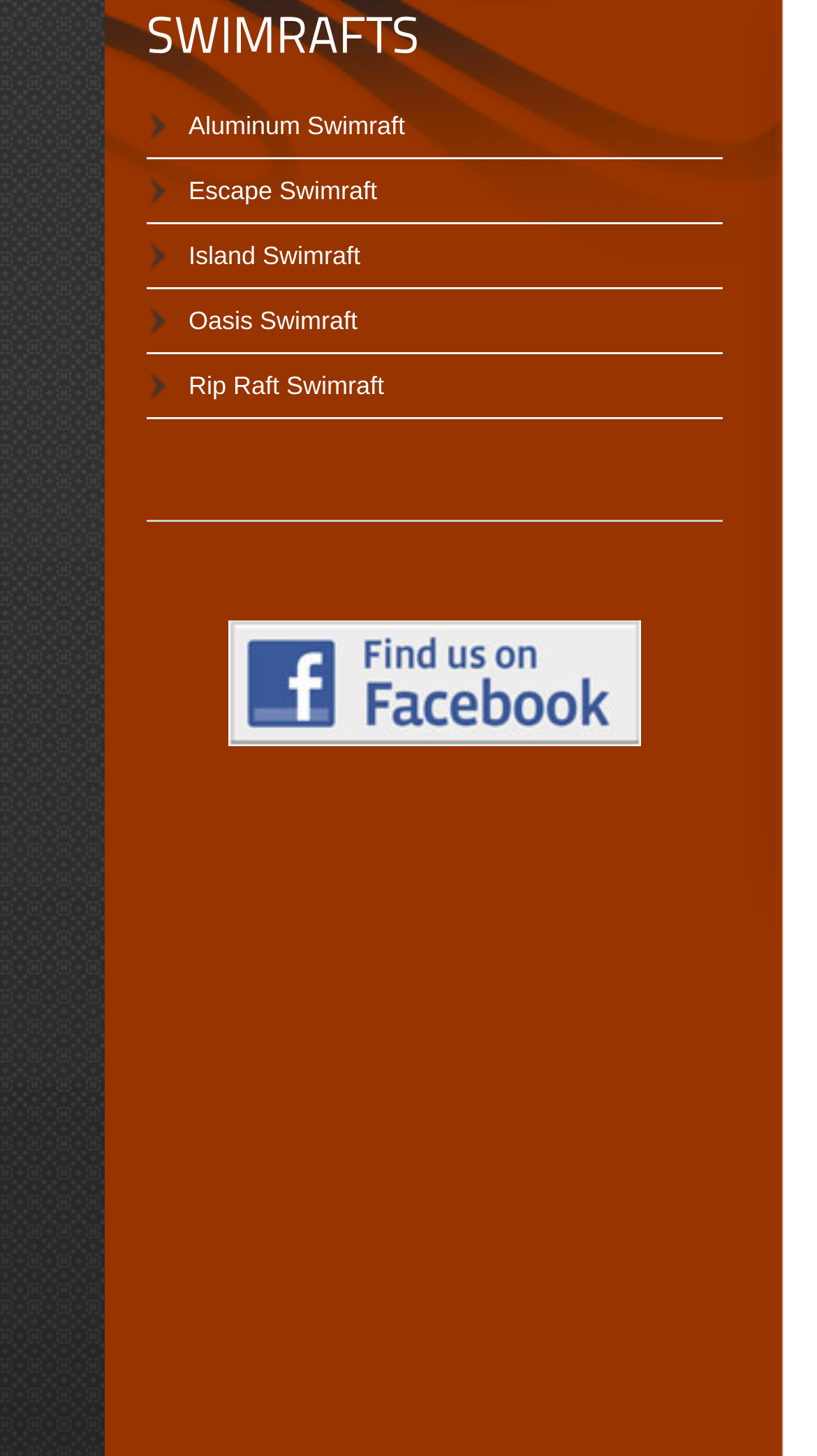Locate the bounding box of the user interface element based on this description: "Oasis Swimraft".

[0.179, 0.199, 0.885, 0.244]